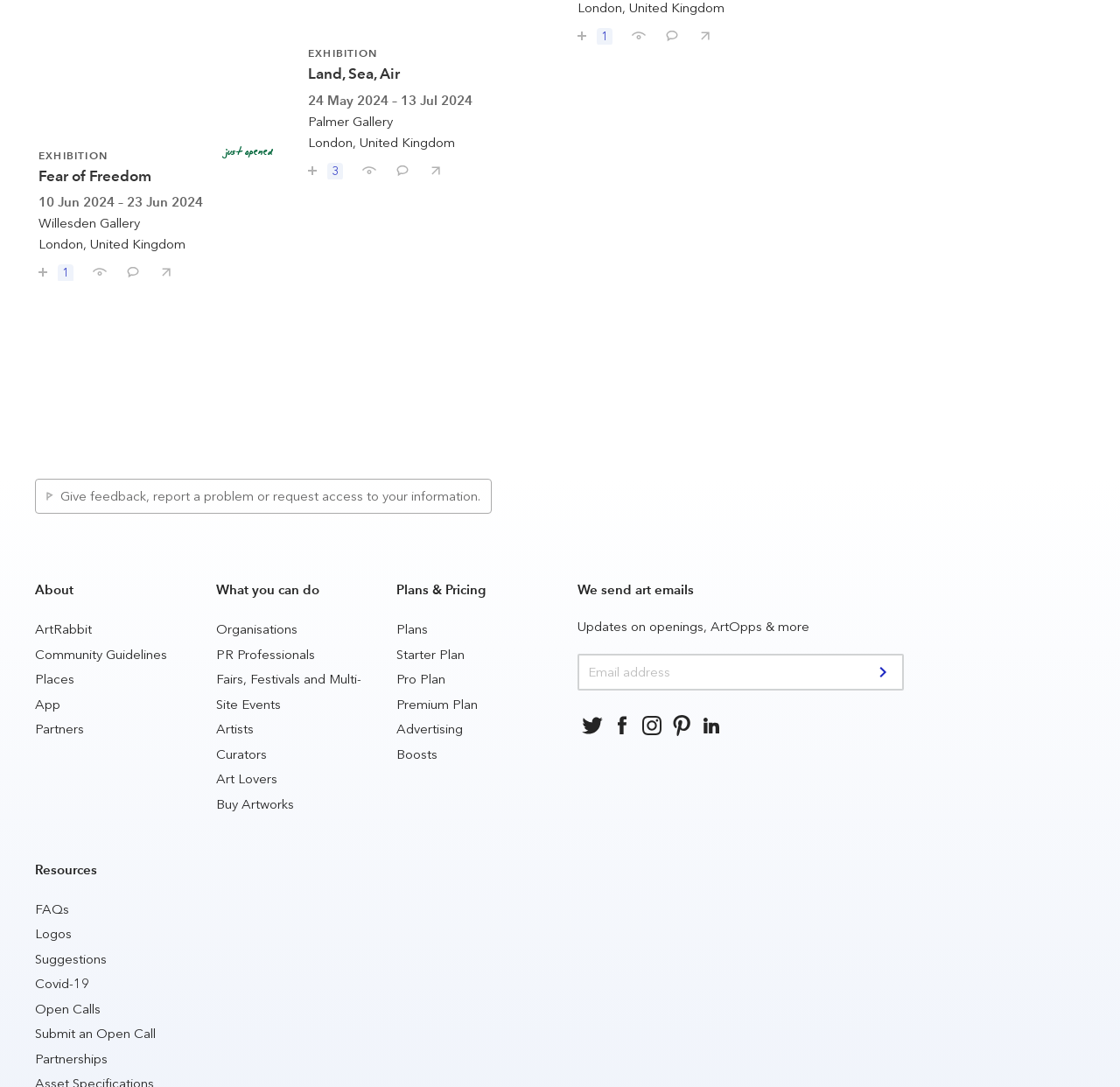What can users do with 'Fear of Freedom'?
Provide a concise answer using a single word or phrase based on the image.

Save, comment, share